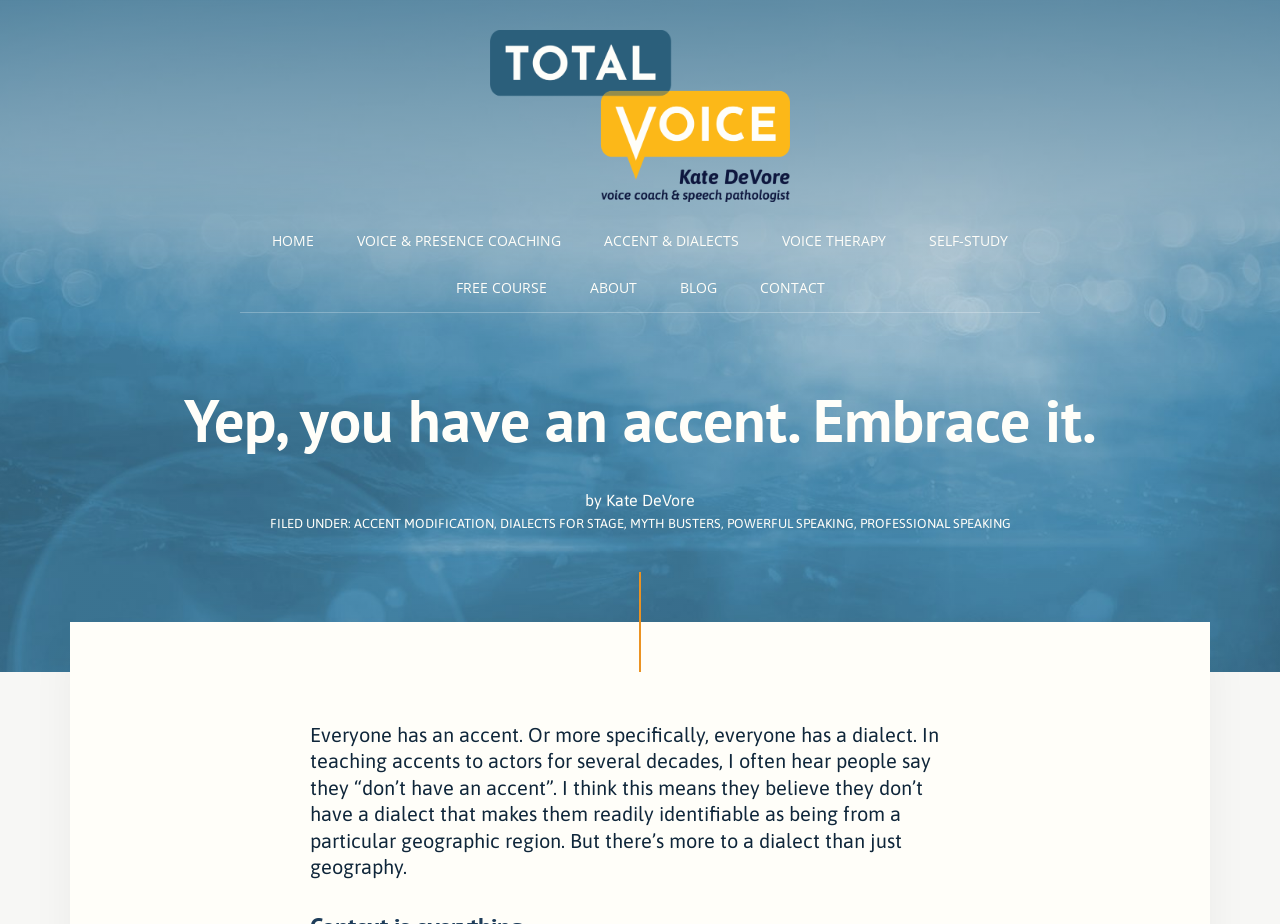Please identify the bounding box coordinates of the area that needs to be clicked to follow this instruction: "Learn more about 'ACCENT MODIFICATION'".

[0.276, 0.558, 0.386, 0.574]